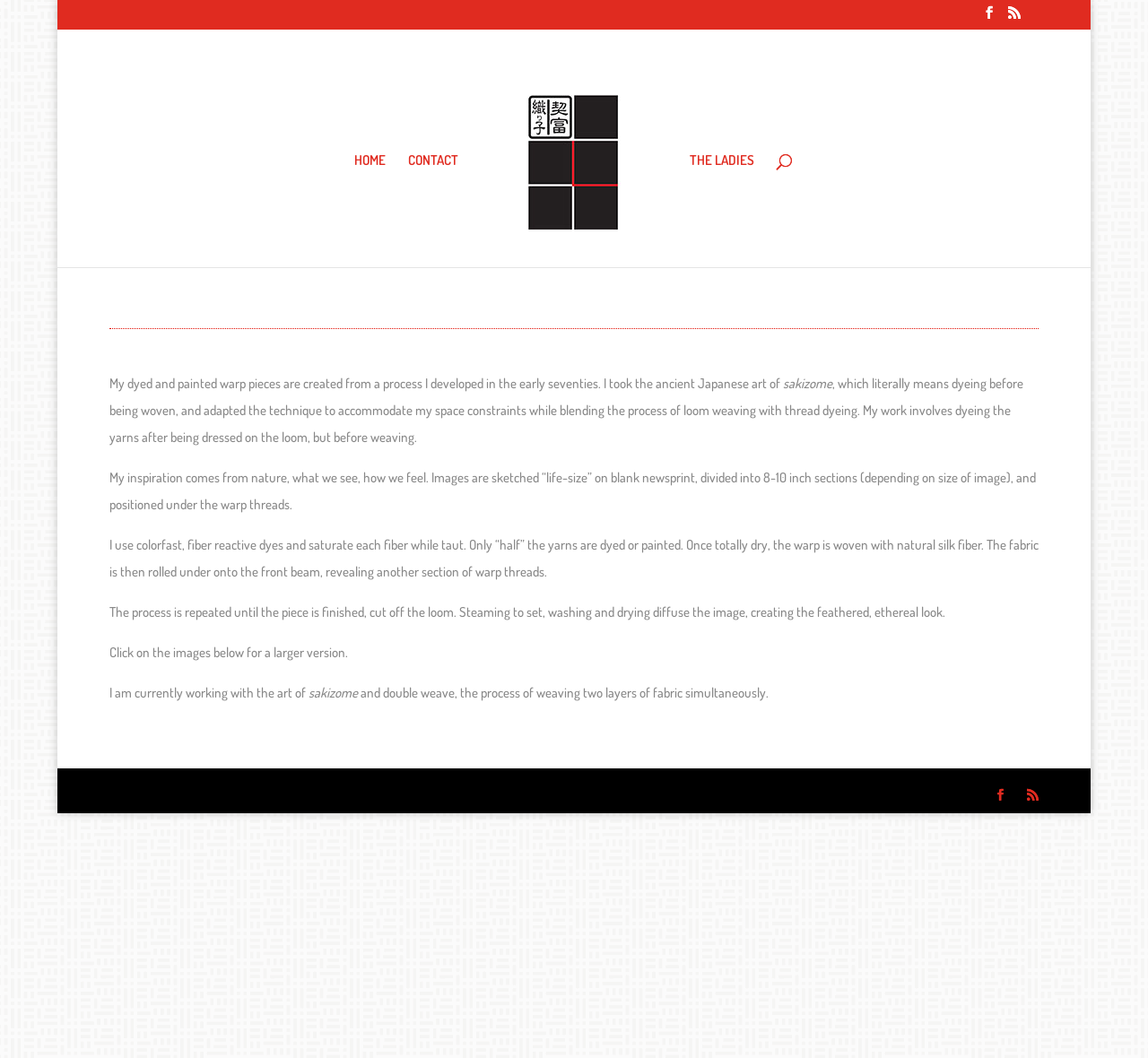Reply to the question with a brief word or phrase: What happens to the image after steaming?

It becomes diffuse